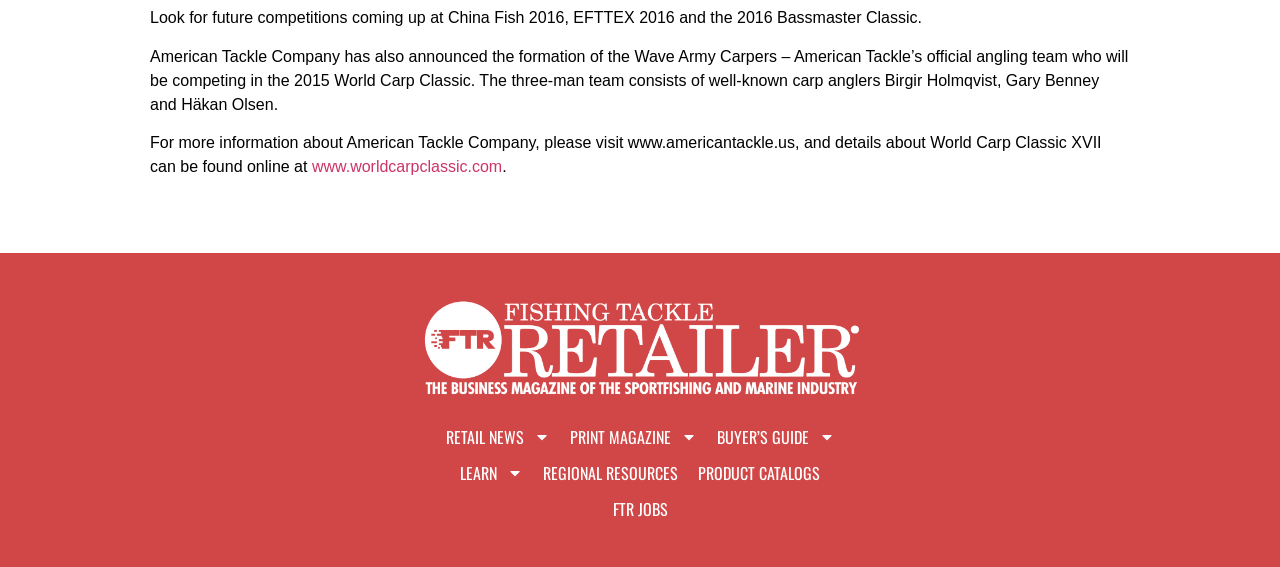What is the URL to get more information about World Carp Classic XVII?
Kindly offer a comprehensive and detailed response to the question.

The answer can be found in the text block that provides a URL to get more information about World Carp Classic XVII, which is www.worldcarpclassic.com.